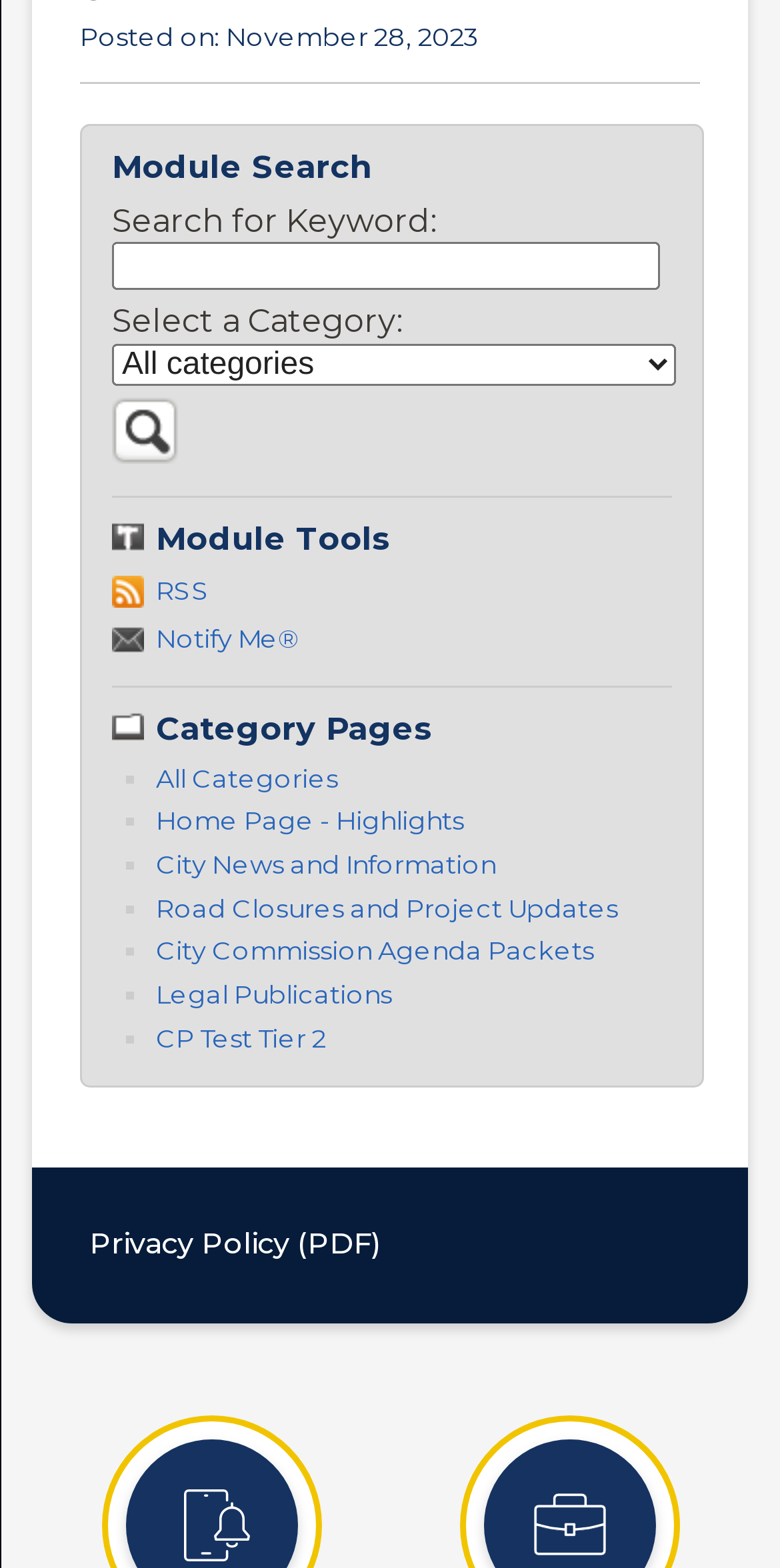Please specify the bounding box coordinates in the format (top-left x, top-left y, bottom-right x, bottom-right y), with values ranging from 0 to 1. Identify the bounding box for the UI component described as follows: Privacy Policy (PDF)

[0.041, 0.765, 0.959, 0.824]